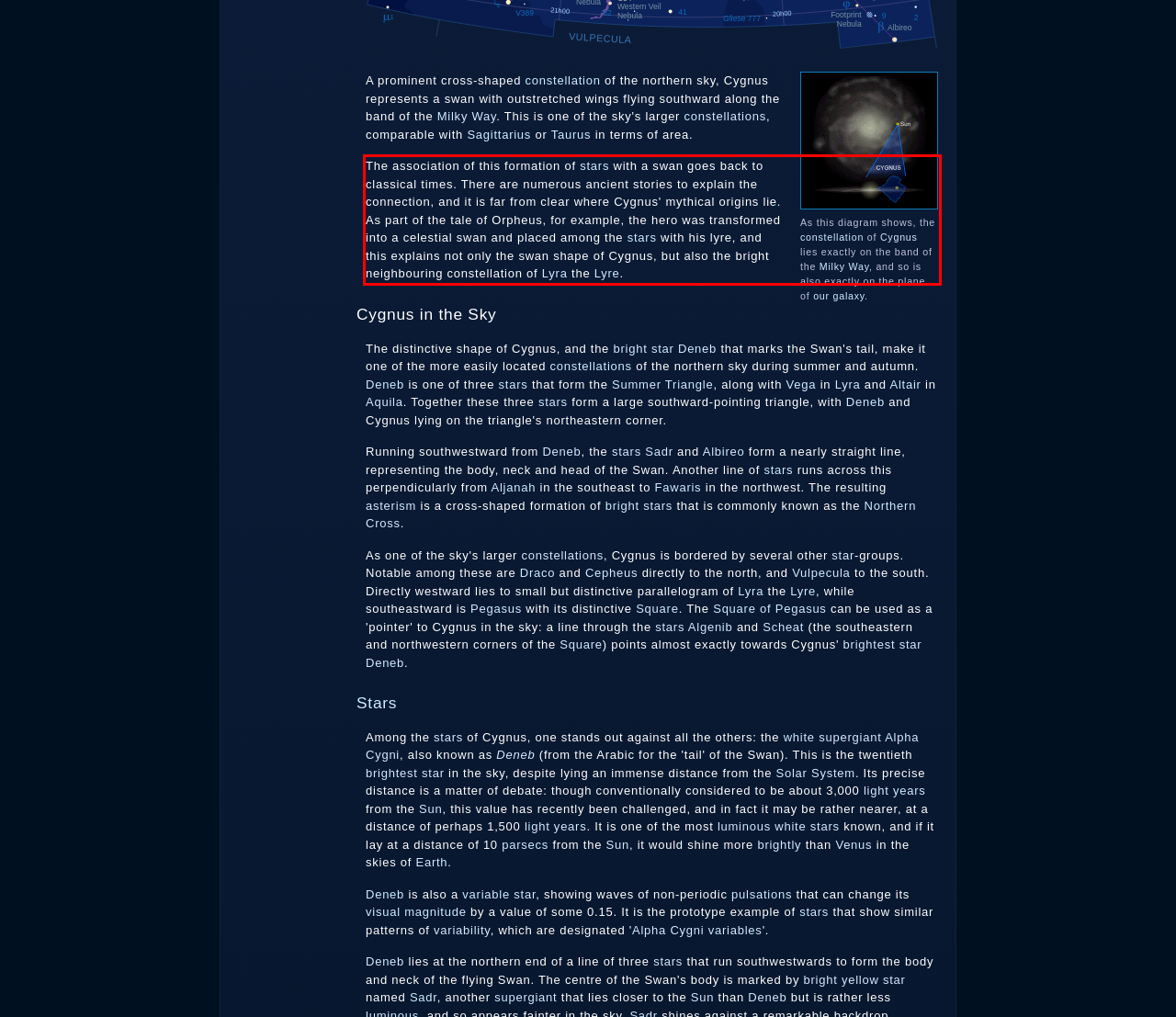Observe the screenshot of the webpage, locate the red bounding box, and extract the text content within it.

The association of this formation of stars with a swan goes back to classical times. There are numerous ancient stories to explain the connection, and it is far from clear where Cygnus' mythical origins lie. As part of the tale of Orpheus, for example, the hero was transformed into a celestial swan and placed among the stars with his lyre, and this explains not only the swan shape of Cygnus, but also the bright neighbouring constellation of Lyra the Lyre.